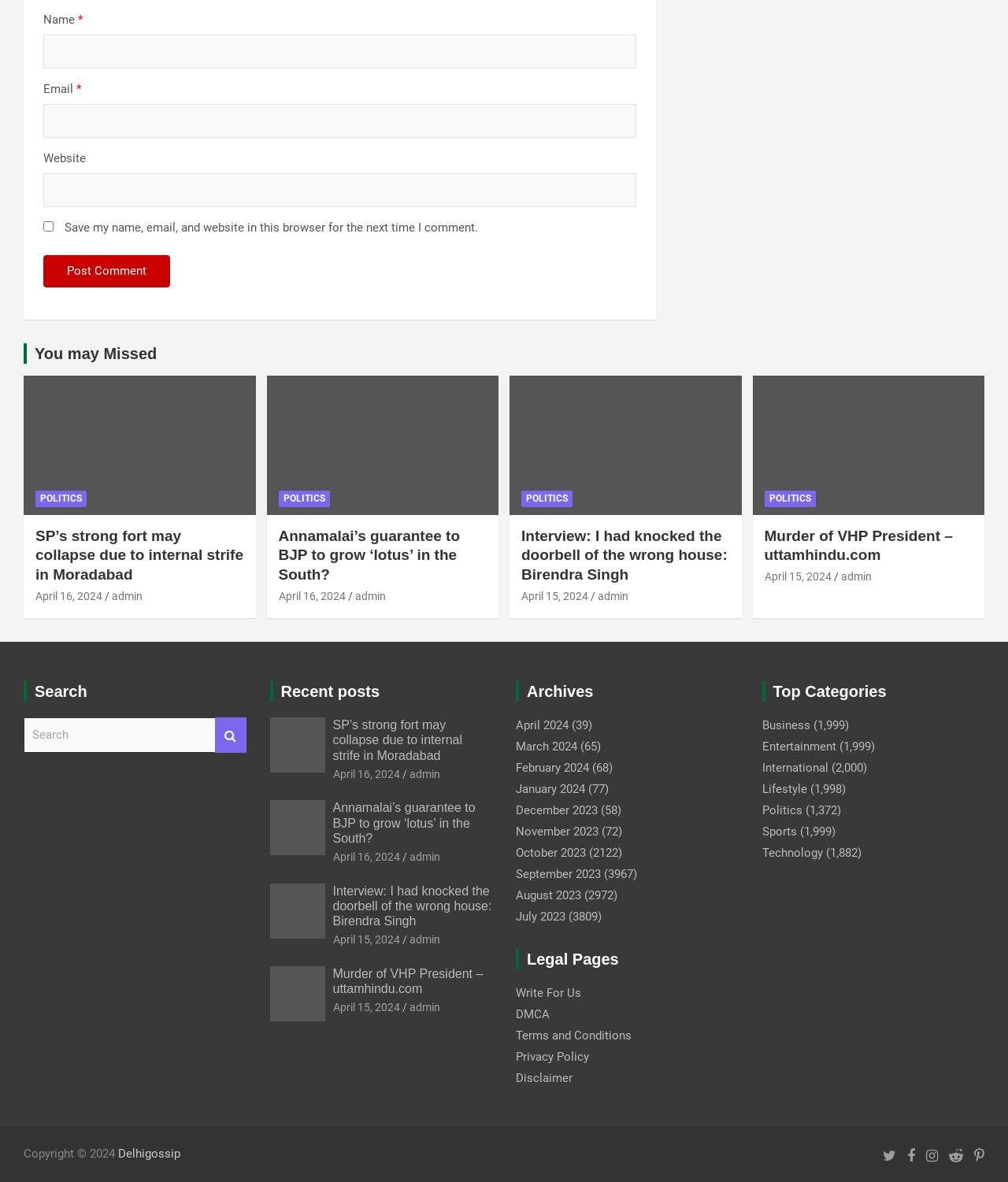Identify the bounding box coordinates of the element to click to follow this instruction: 'Check the social media on Facebook'. Ensure the coordinates are four float values between 0 and 1, provided as [left, top, right, bottom].

None